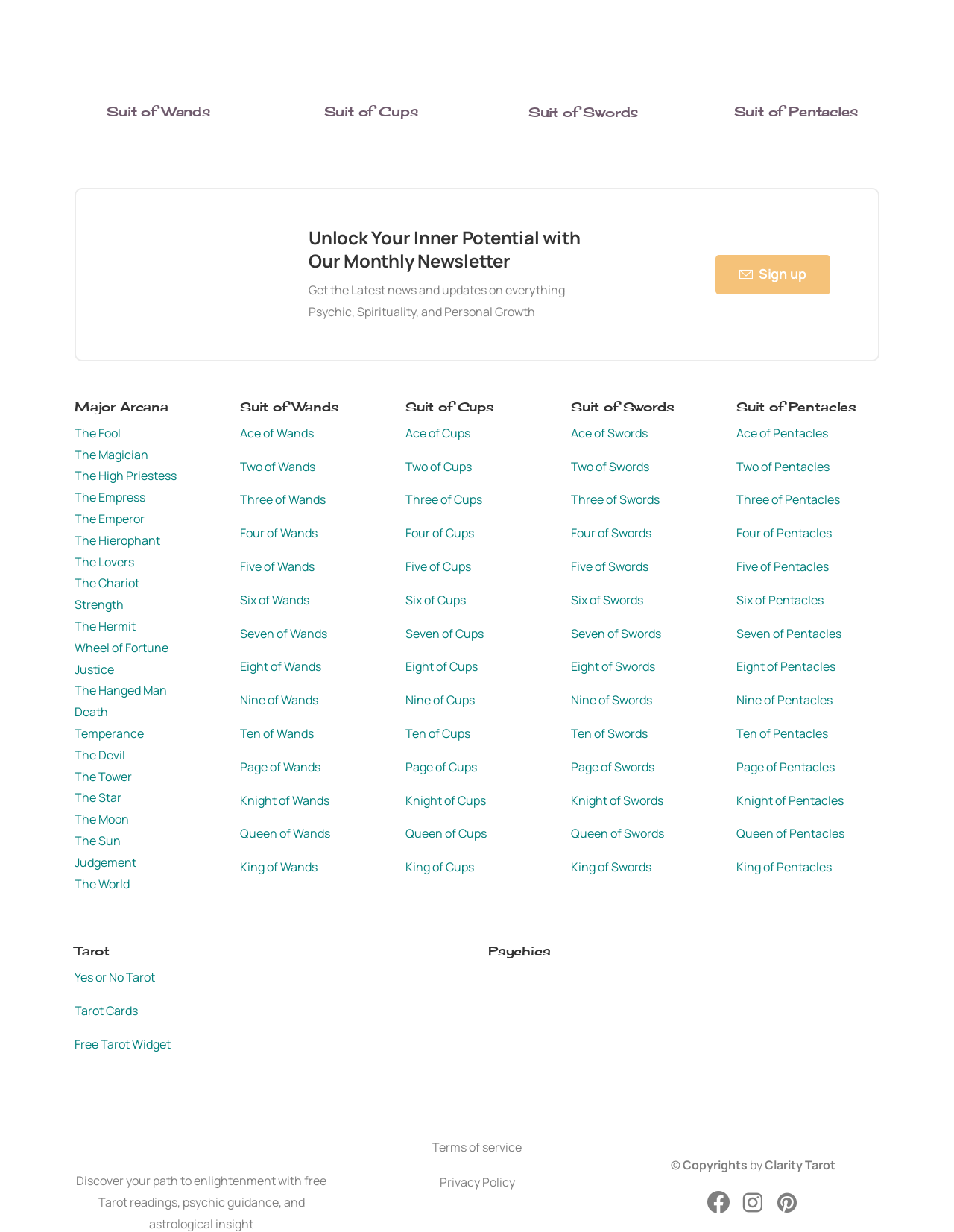How many Major Arcana cards are there?
Utilize the information in the image to give a detailed answer to the question.

The webpage lists the 22 Major Arcana cards, from 'The Fool' to 'The World', which indicates that there are 22 cards in the Major Arcana.